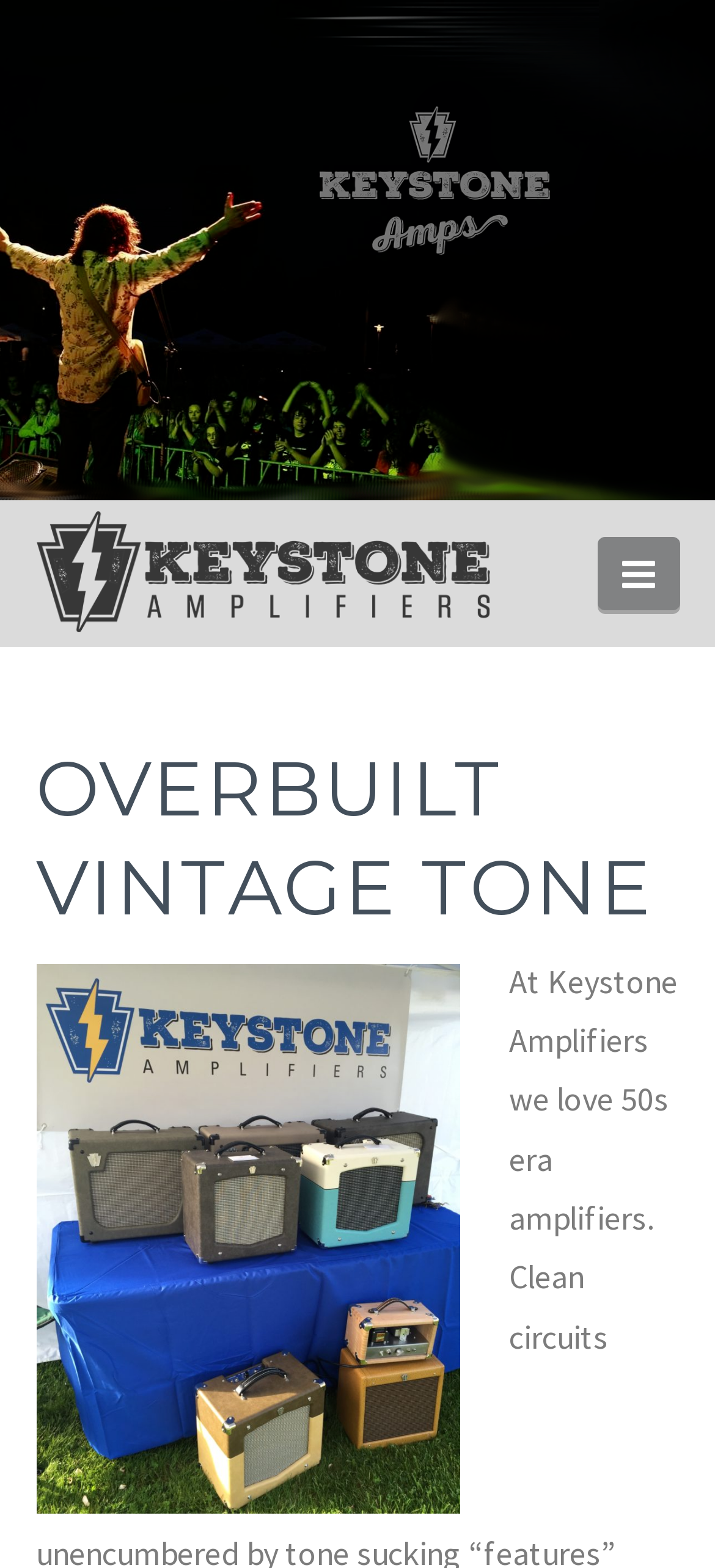What is the navigation icon?
Please provide a single word or phrase as your answer based on the screenshot.

uf0c9